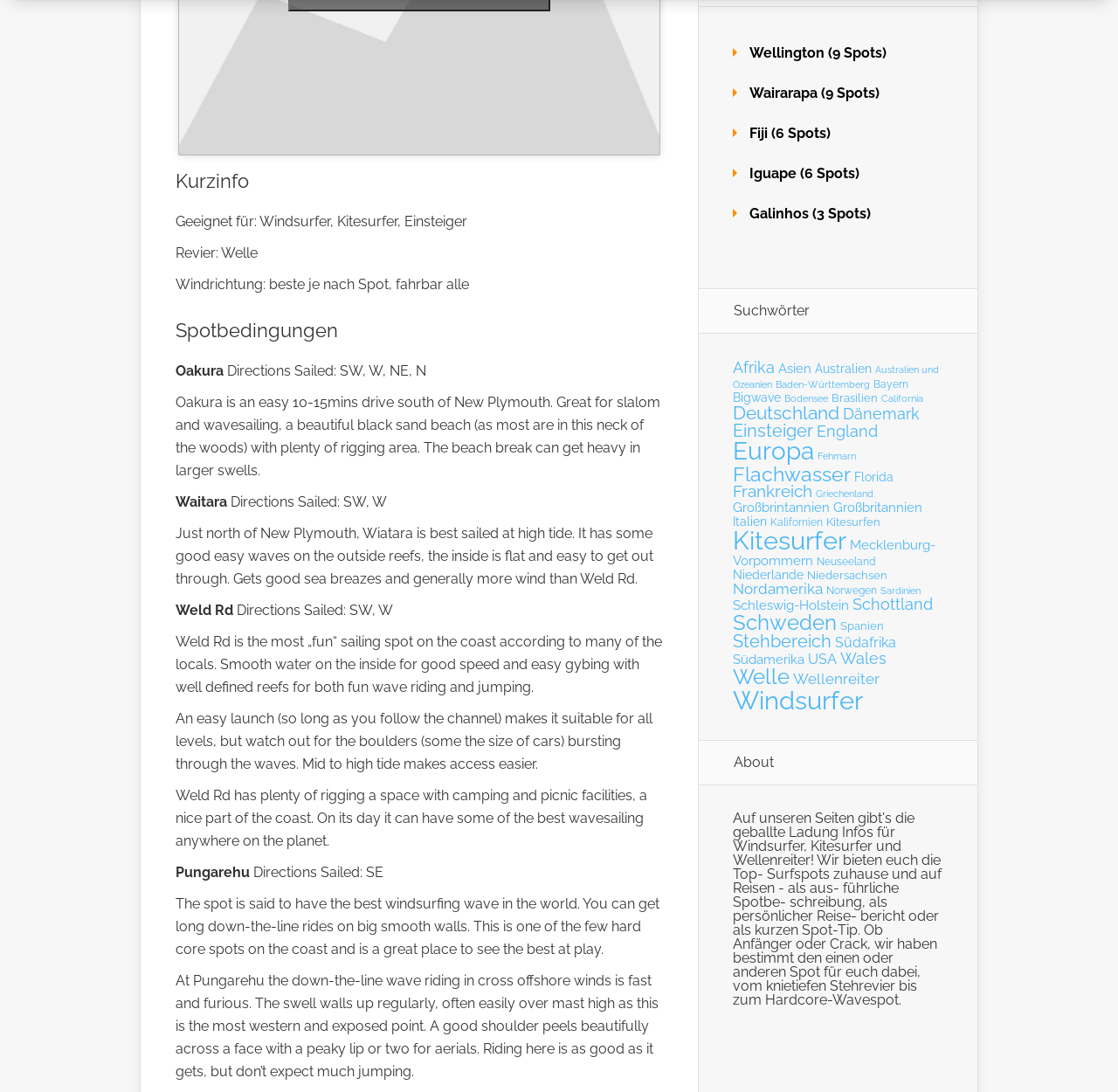Specify the bounding box coordinates (top-left x, top-left y, bottom-right x, bottom-right y) of the UI element in the screenshot that matches this description: Australien und Ozeanien

[0.655, 0.334, 0.84, 0.357]